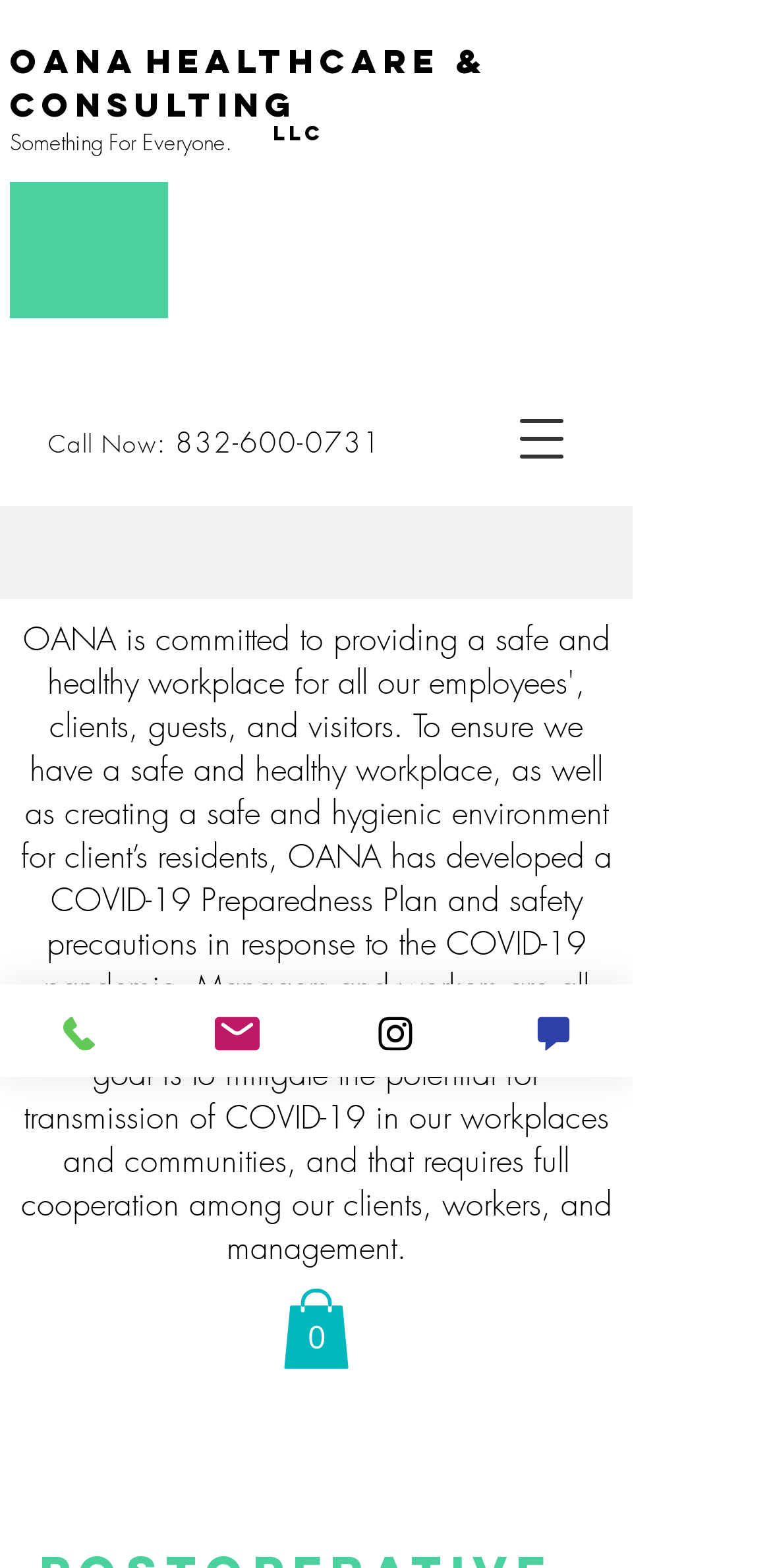Using the information in the image, could you please answer the following question in detail:
What is the type of button that opens the navigation menu?

I found the type of button by looking at the button element with the text 'Open navigation menu' which has a popup dialog, indicating that it is the button that opens the navigation menu.